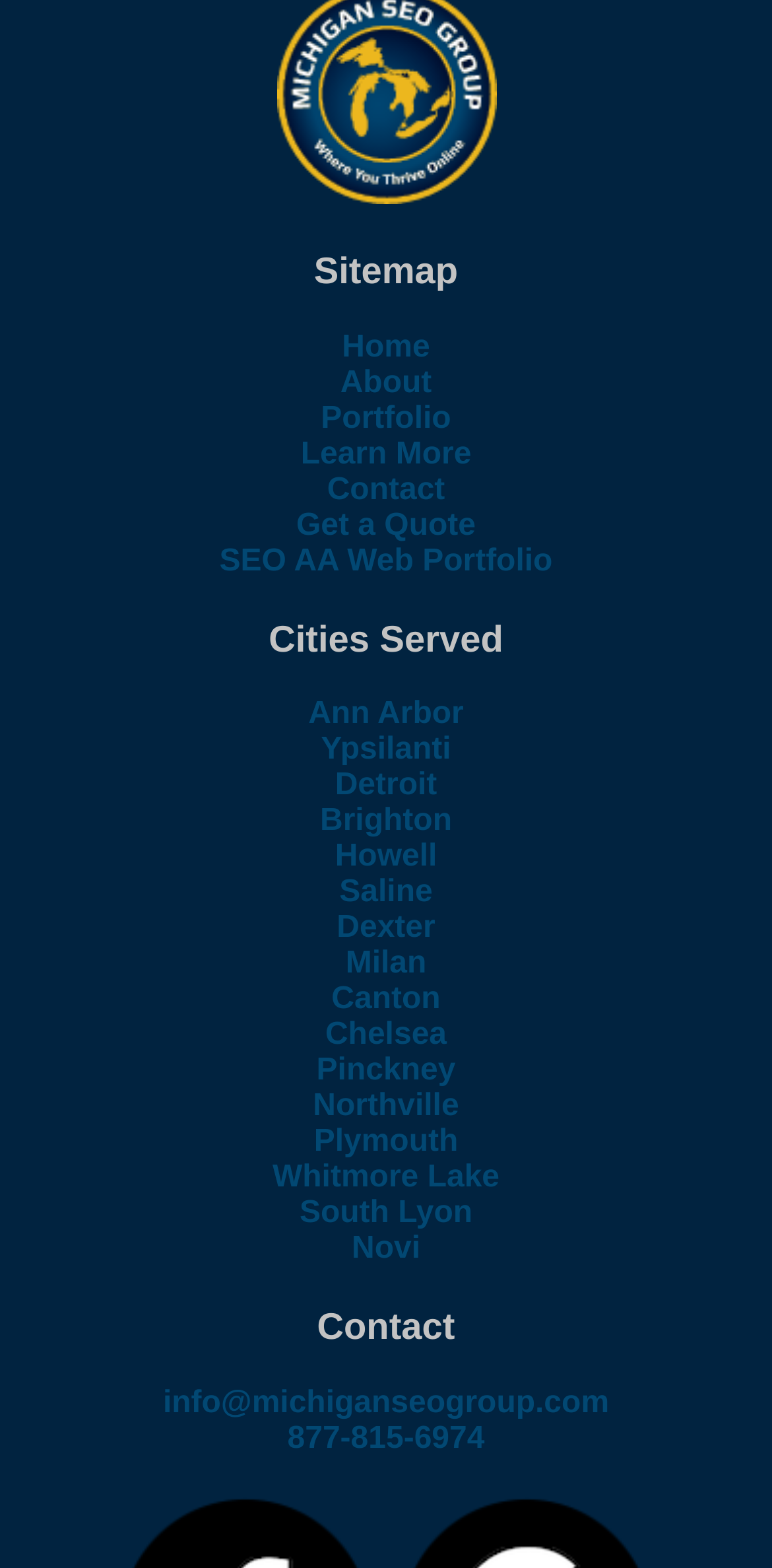Determine the coordinates of the bounding box for the clickable area needed to execute this instruction: "Call the phone number".

[0.372, 0.907, 0.628, 0.928]